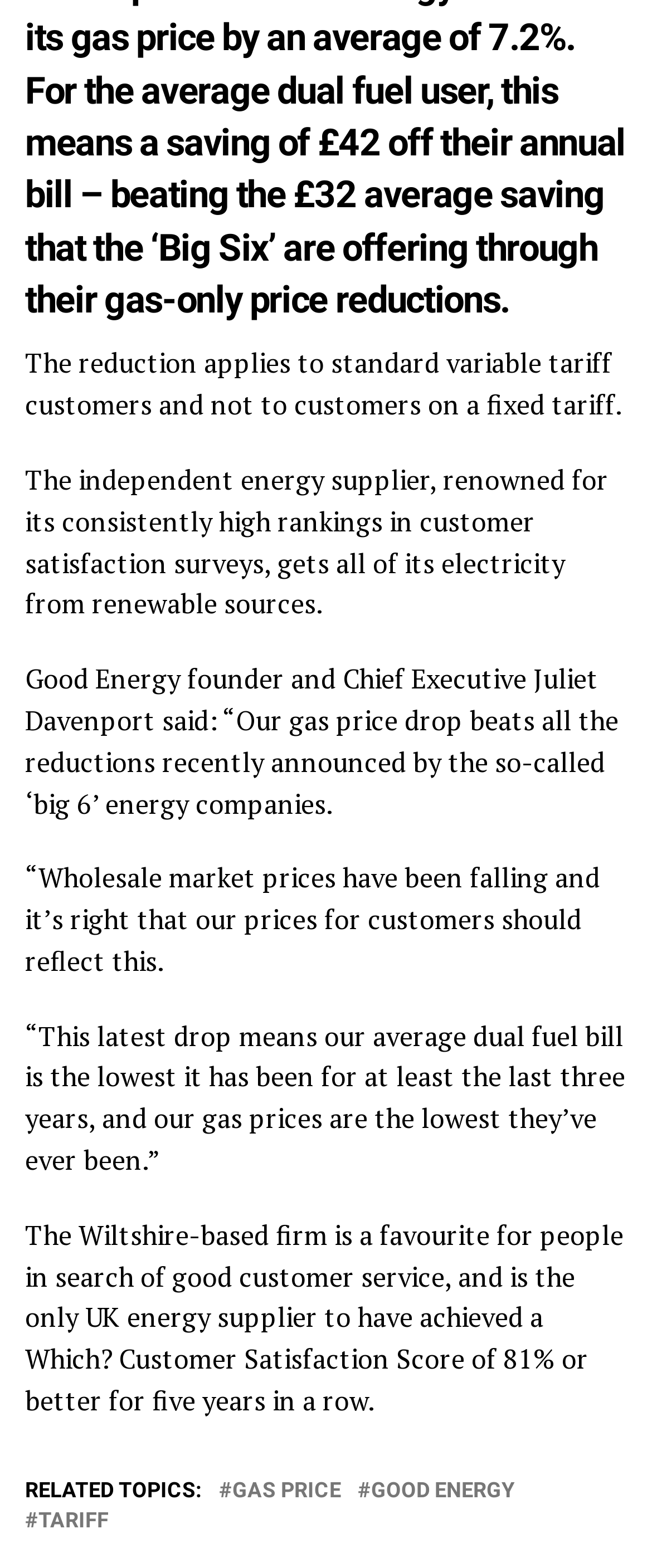Please answer the following question using a single word or phrase: 
Who is the founder and Chief Executive of Good Energy?

Juliet Davenport